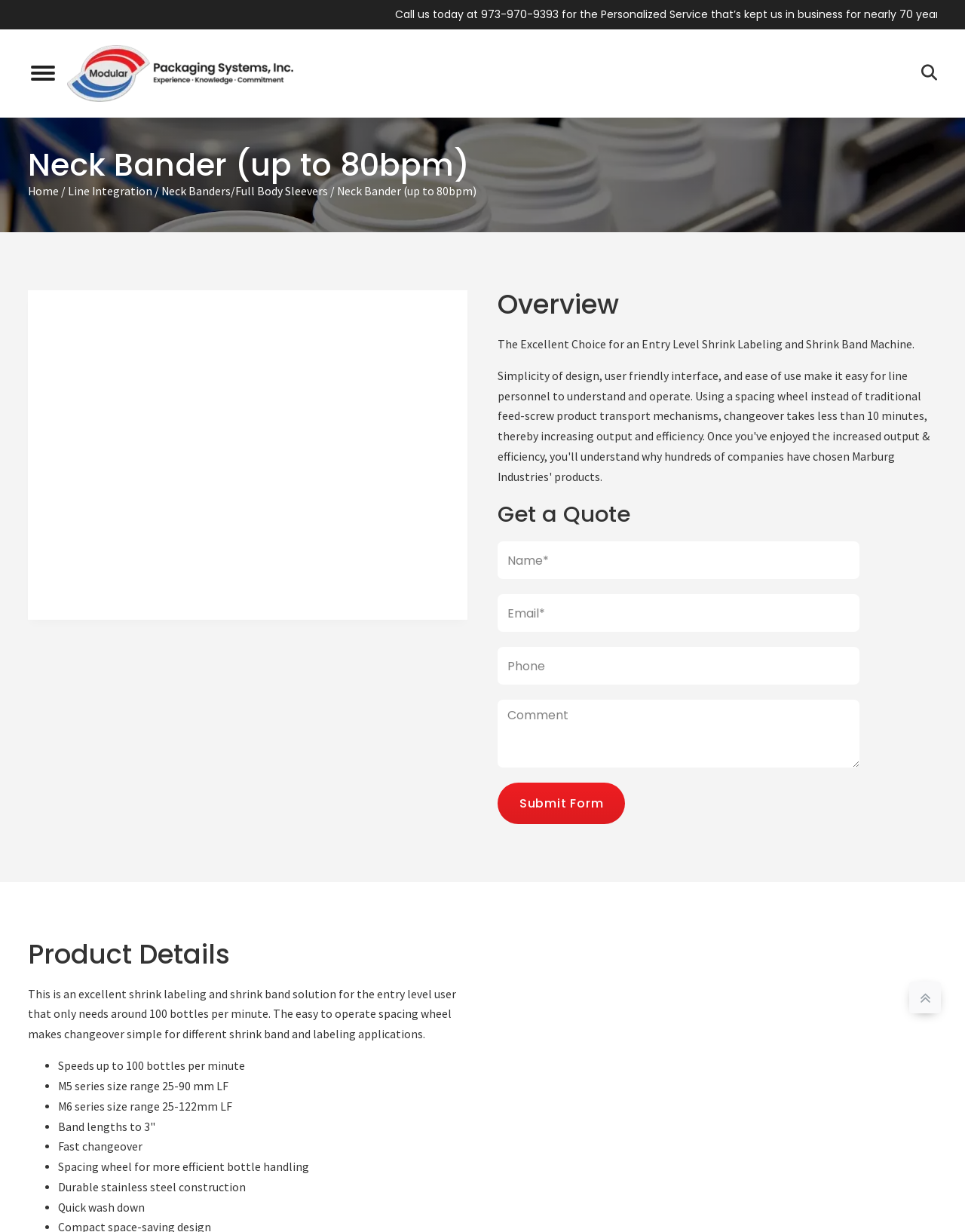Elaborate on the different components and information displayed on the webpage.

This webpage is about a product called "Neck Bander" from Modular Packaging Systems, Inc. At the top of the page, there is a navigation menu with links to "Home", "Line Integration", and "Neck Banders/Full Body Sleevers". Below the navigation menu, there is a heading "Neck Bander (up to 80bpm)" and a breadcrumb trail showing the current page's location.

On the left side of the page, there is a call-to-action button "Open menu" and a phone number "973-970-9393" with an invitation to call for personalized service. There is also a link to an off-canvas menu.

The main content of the page is divided into four sections: "Overview", "Get a Quote", "Product Details", and an image of the product. The "Overview" section has a brief description of the product, stating that it is an excellent choice for an entry-level shrink labeling and shrink band machine.

The "Get a Quote" section has a contact form with four text boxes and a "Submit Form" button. The "Product Details" section has a detailed description of the product, including its features and specifications, such as speed, size range, and construction material. The features are listed in bullet points, making it easy to read and understand.

At the bottom of the page, there is a link to another page, and an SVG icon with an "angle-double-up" symbol.